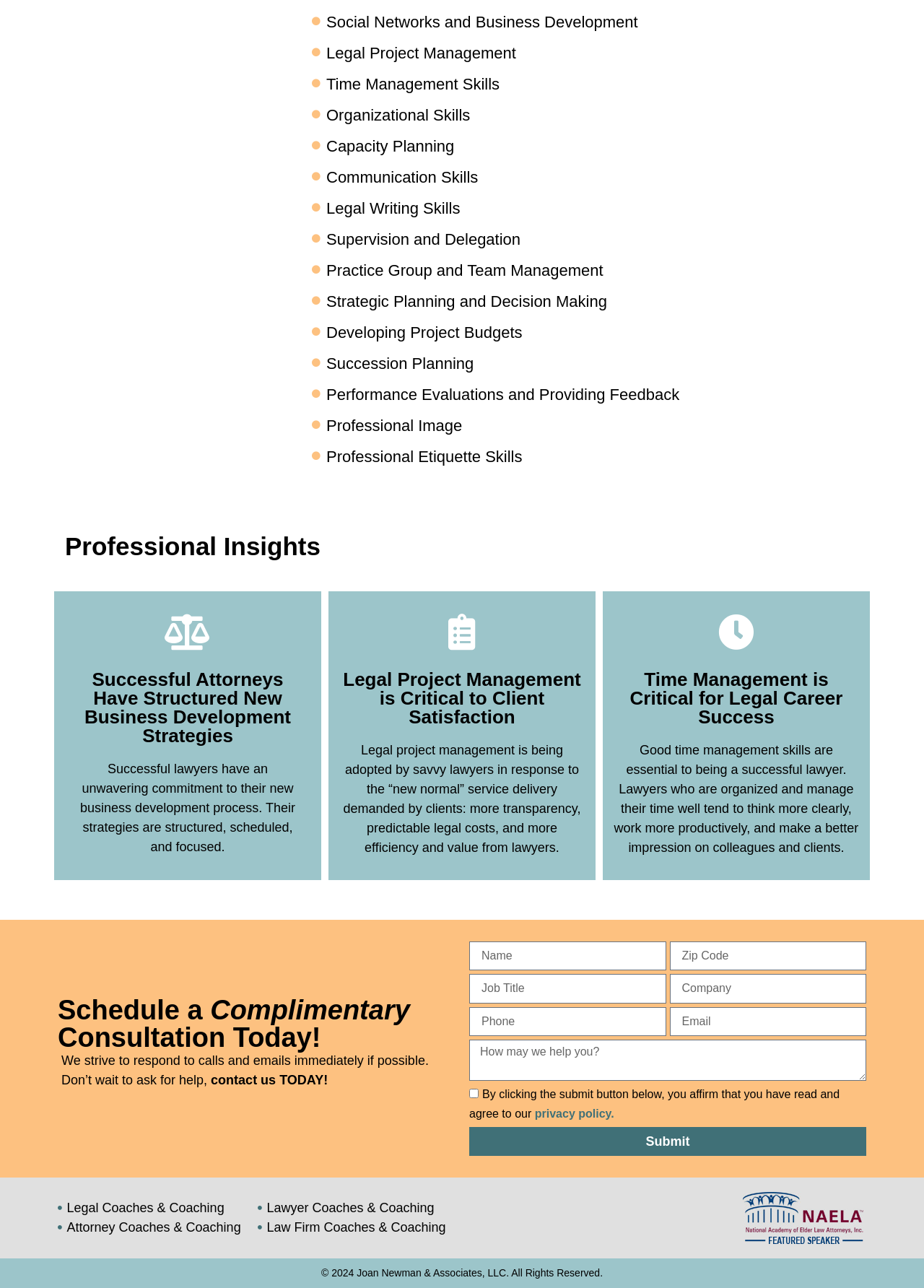Please provide a short answer using a single word or phrase for the question:
What is the call-to-action on the webpage?

Submit